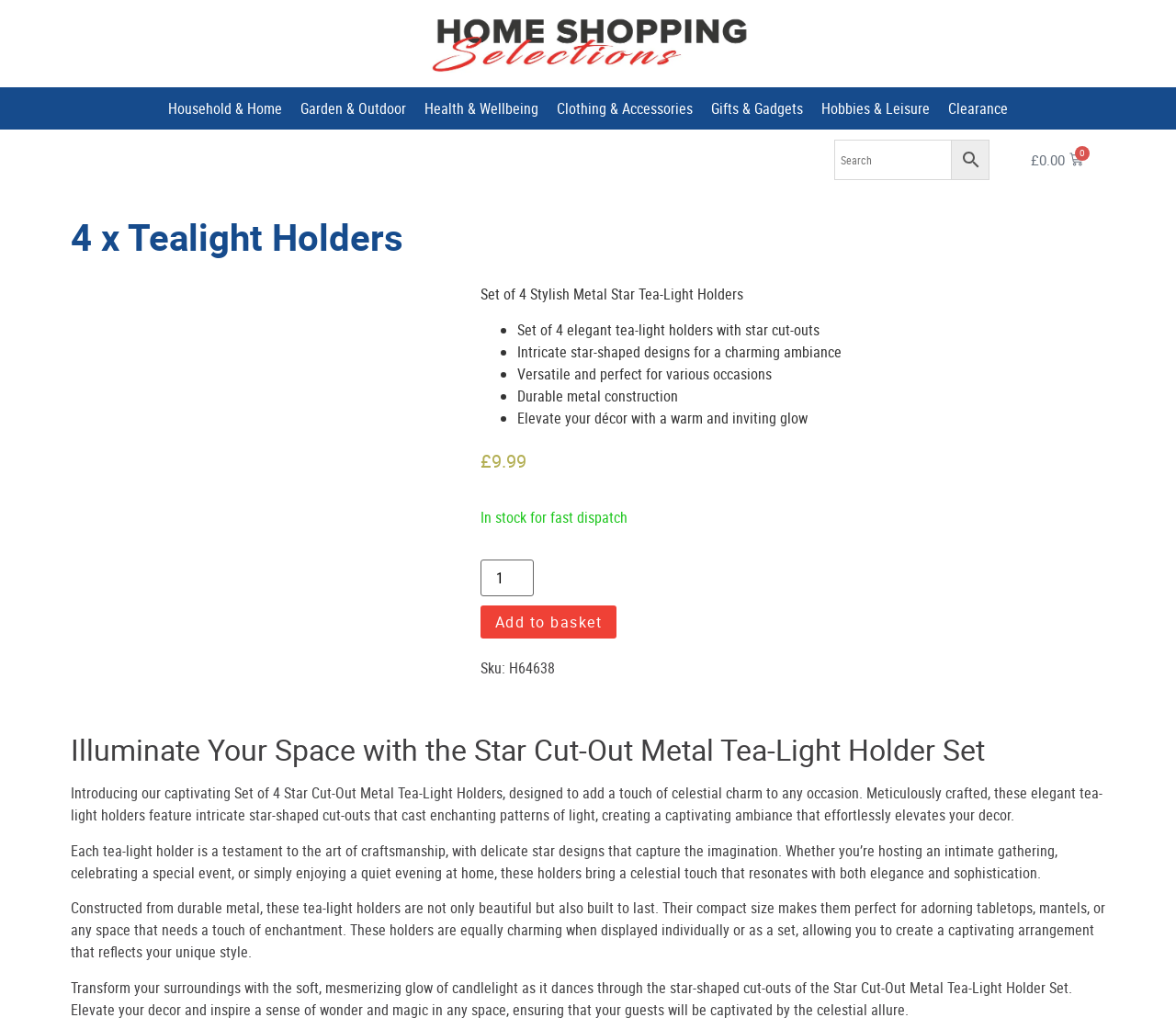Kindly provide the bounding box coordinates of the section you need to click on to fulfill the given instruction: "Add to basket".

[0.409, 0.589, 0.525, 0.621]